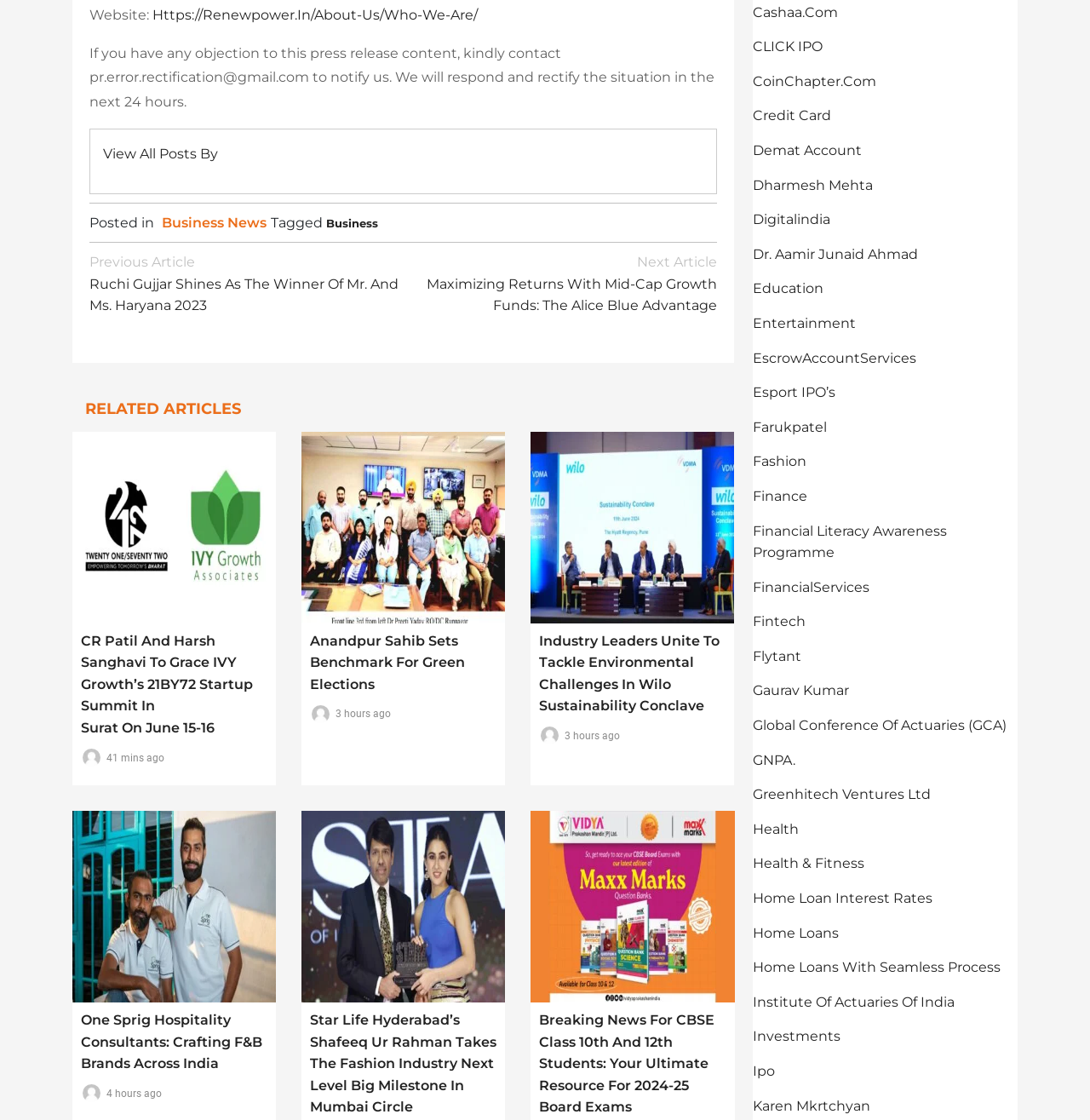Pinpoint the bounding box coordinates of the element to be clicked to execute the instruction: "View all posts by".

[0.095, 0.13, 0.2, 0.144]